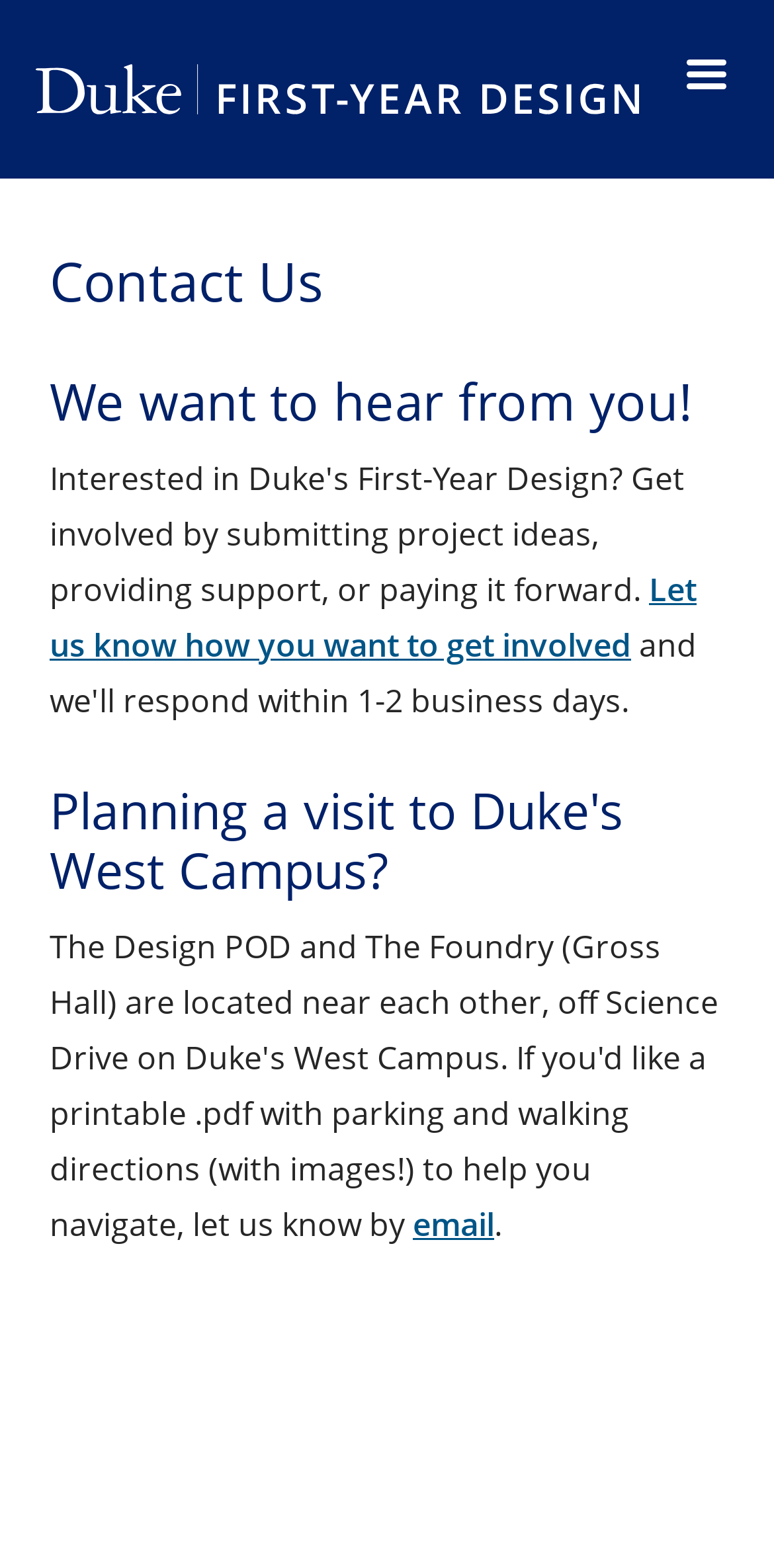Answer with a single word or phrase: 
How many headings are there on the page?

4